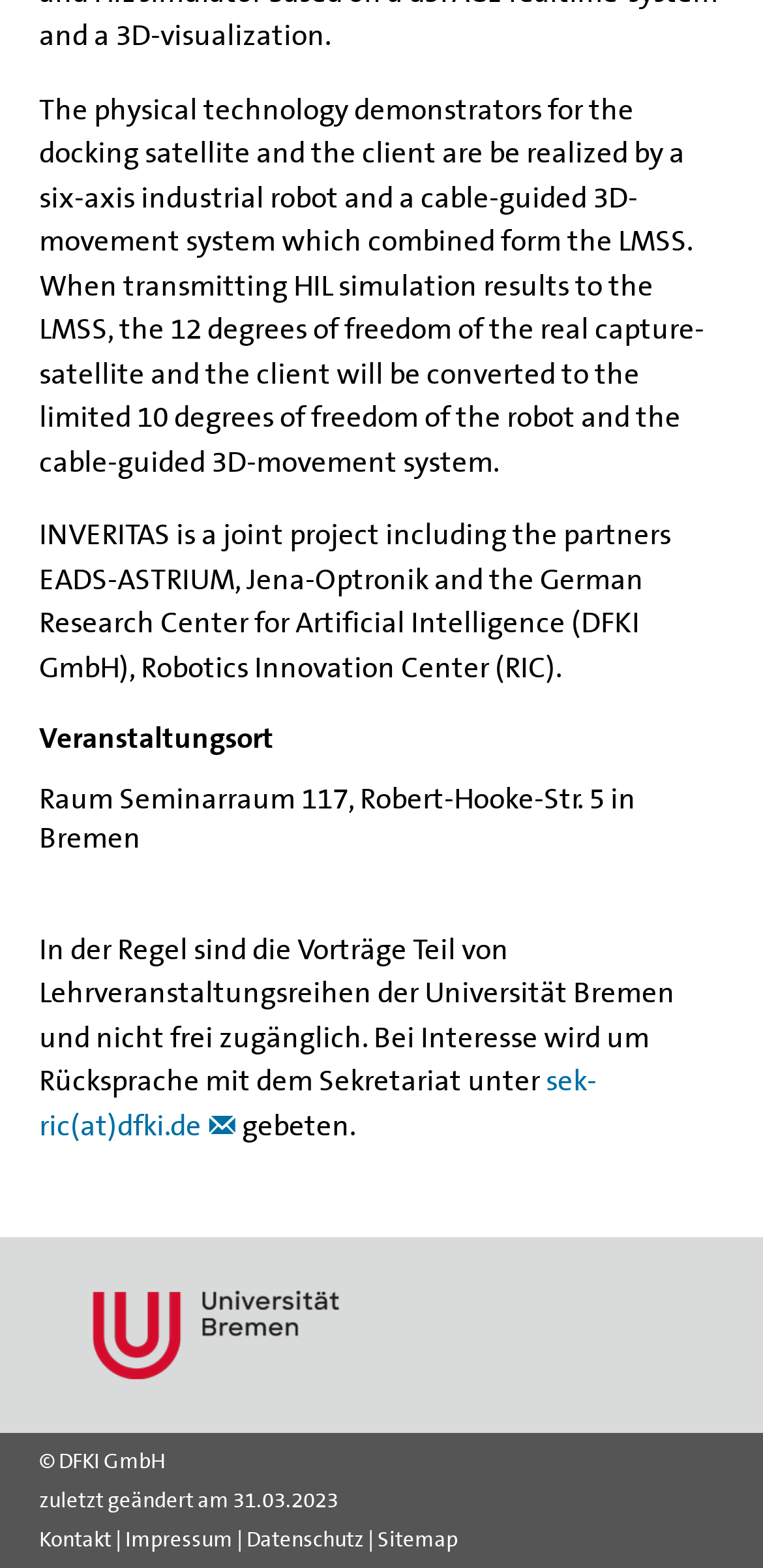From the element description: "Kontakt", extract the bounding box coordinates of the UI element. The coordinates should be expressed as four float numbers between 0 and 1, in the order [left, top, right, bottom].

[0.051, 0.973, 0.146, 0.991]